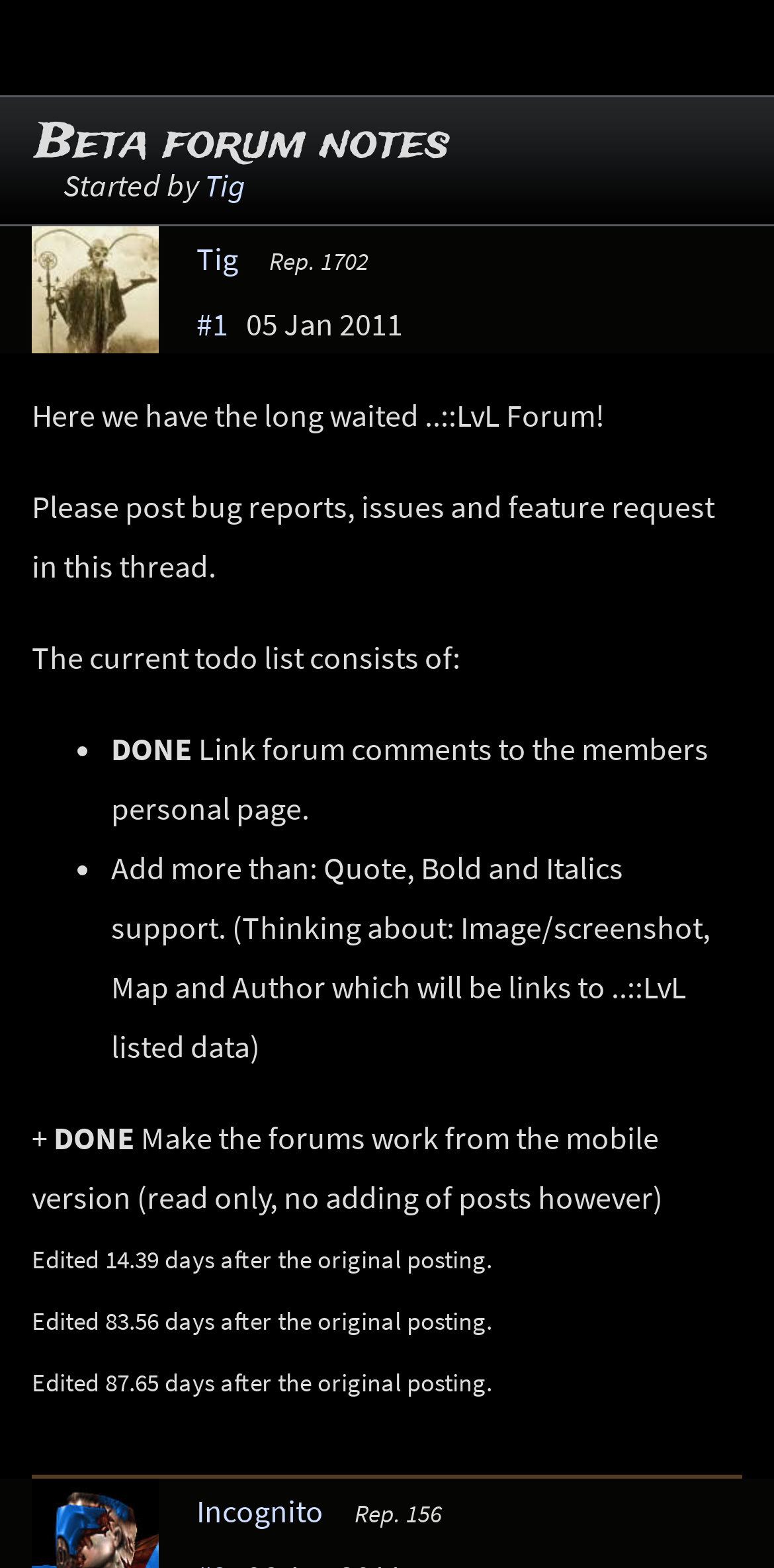Please determine the bounding box coordinates of the element's region to click for the following instruction: "Click on the '' icon".

[0.815, 0.742, 0.954, 0.81]